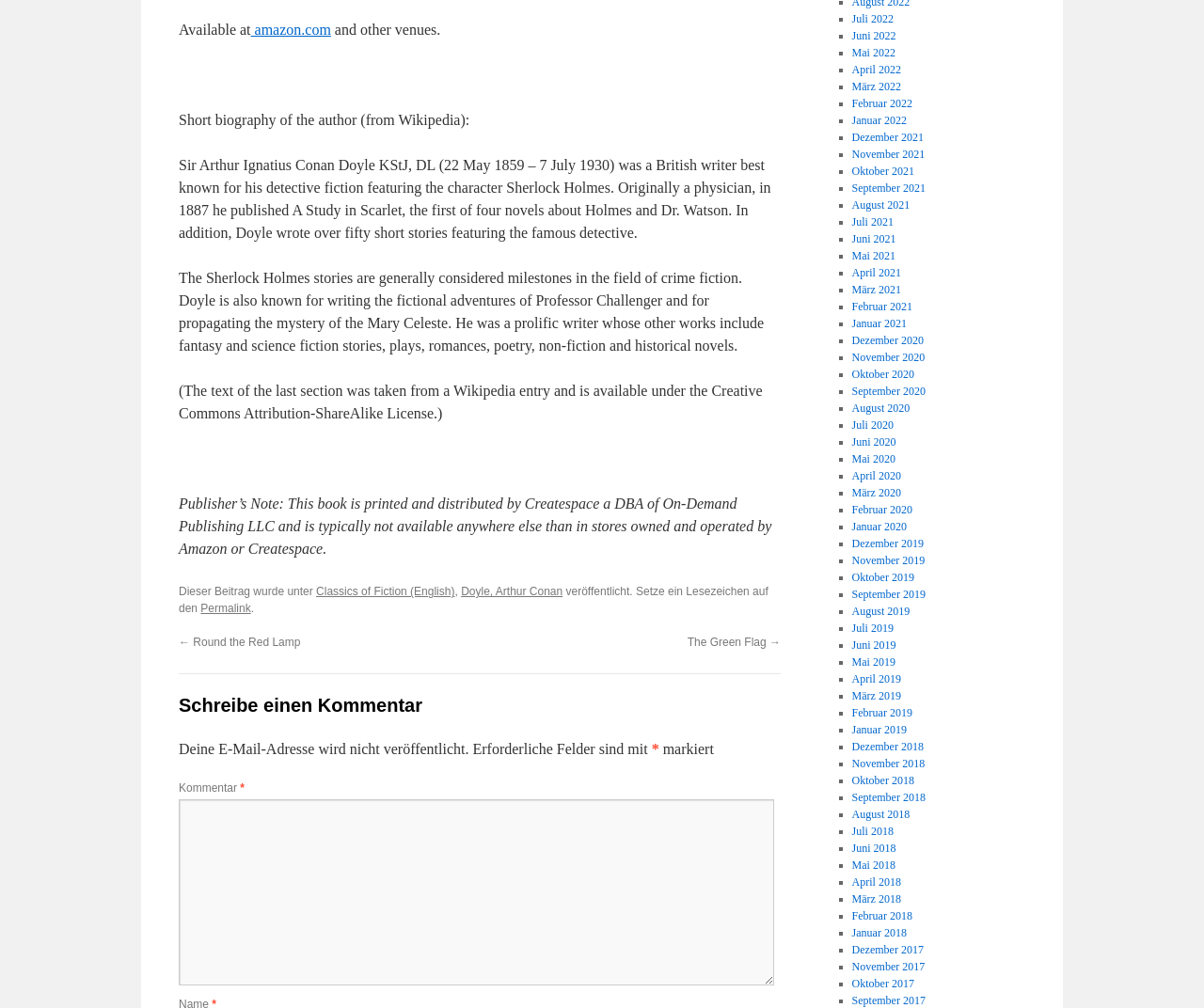Based on the visual content of the image, answer the question thoroughly: What is the category of the book?

The answer can be found in the category section of the webpage, which mentions 'Classics of Fiction (English)' as one of the categories the book belongs to.